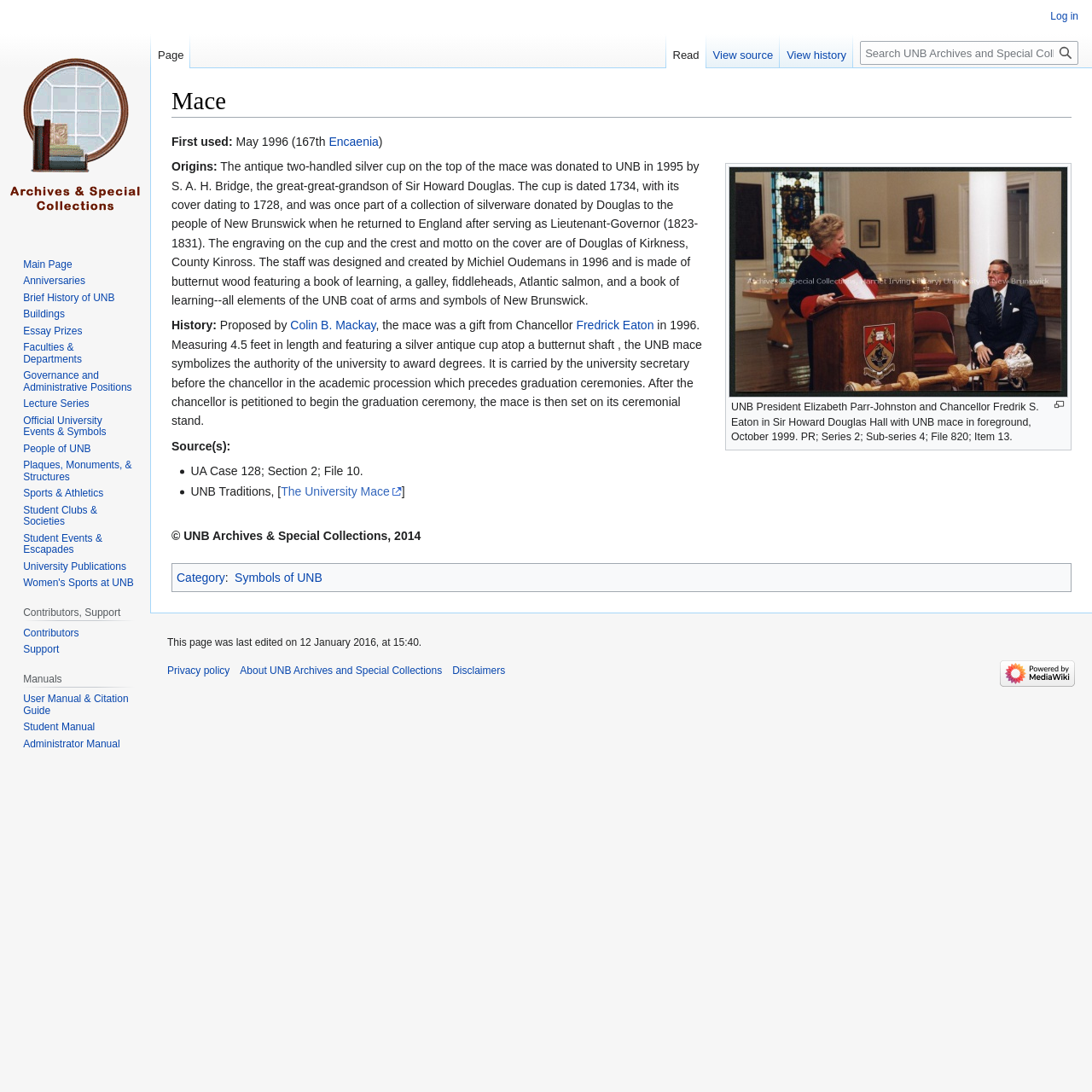Who donated the antique two-handled silver cup?
Give a detailed and exhaustive answer to the question.

The donor of the antique two-handled silver cup can be found in the text 'The antique two-handled silver cup on the top of the mace was donated to UNB in 1995 by S. A. H. Bridge, the great-great-grandson of Sir Howard Douglas.' which is located in the main content area of the webpage.